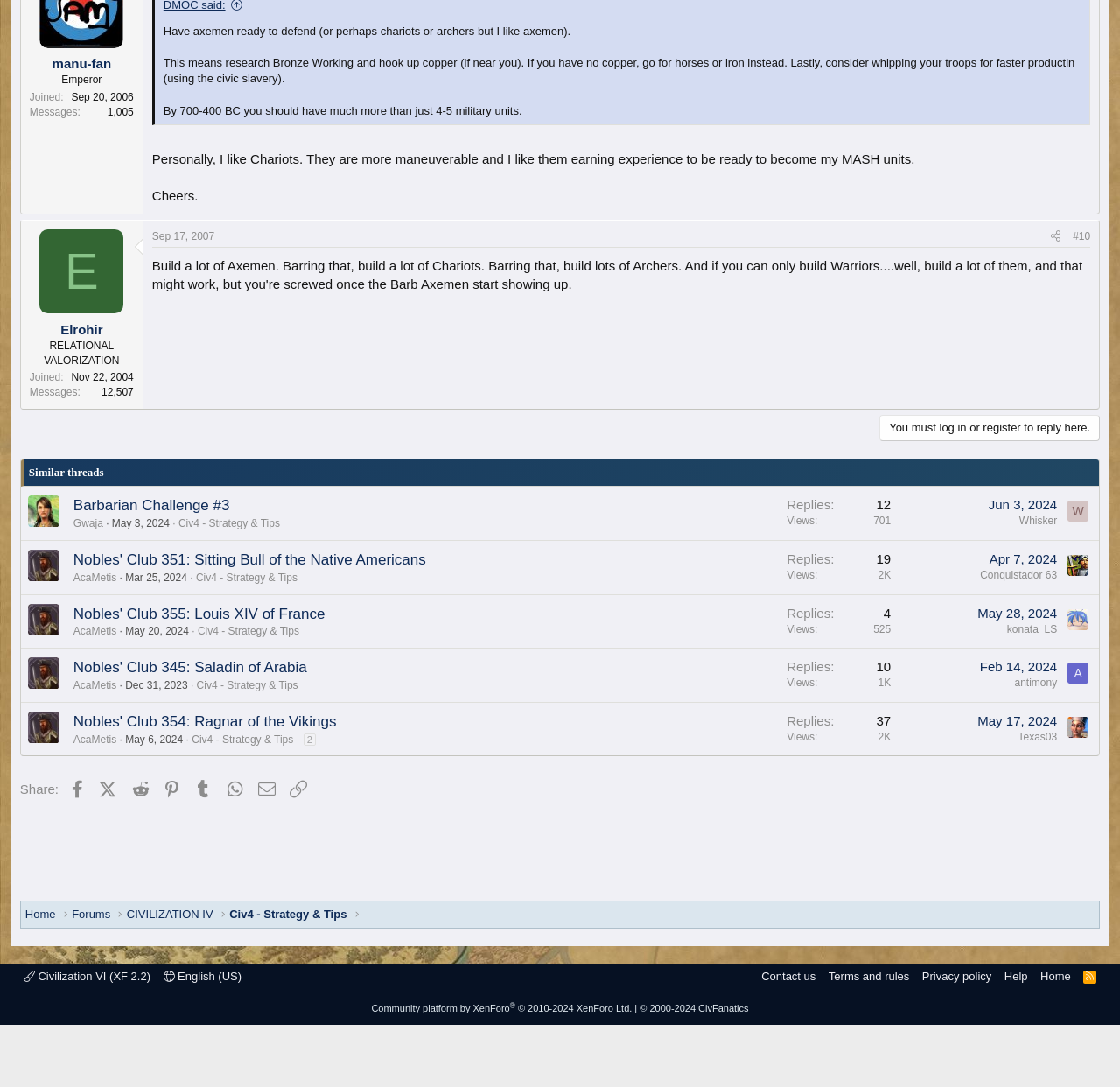Give a concise answer using one word or a phrase to the following question:
What is the topic of the thread?

Civ4 - Strategy & Tips